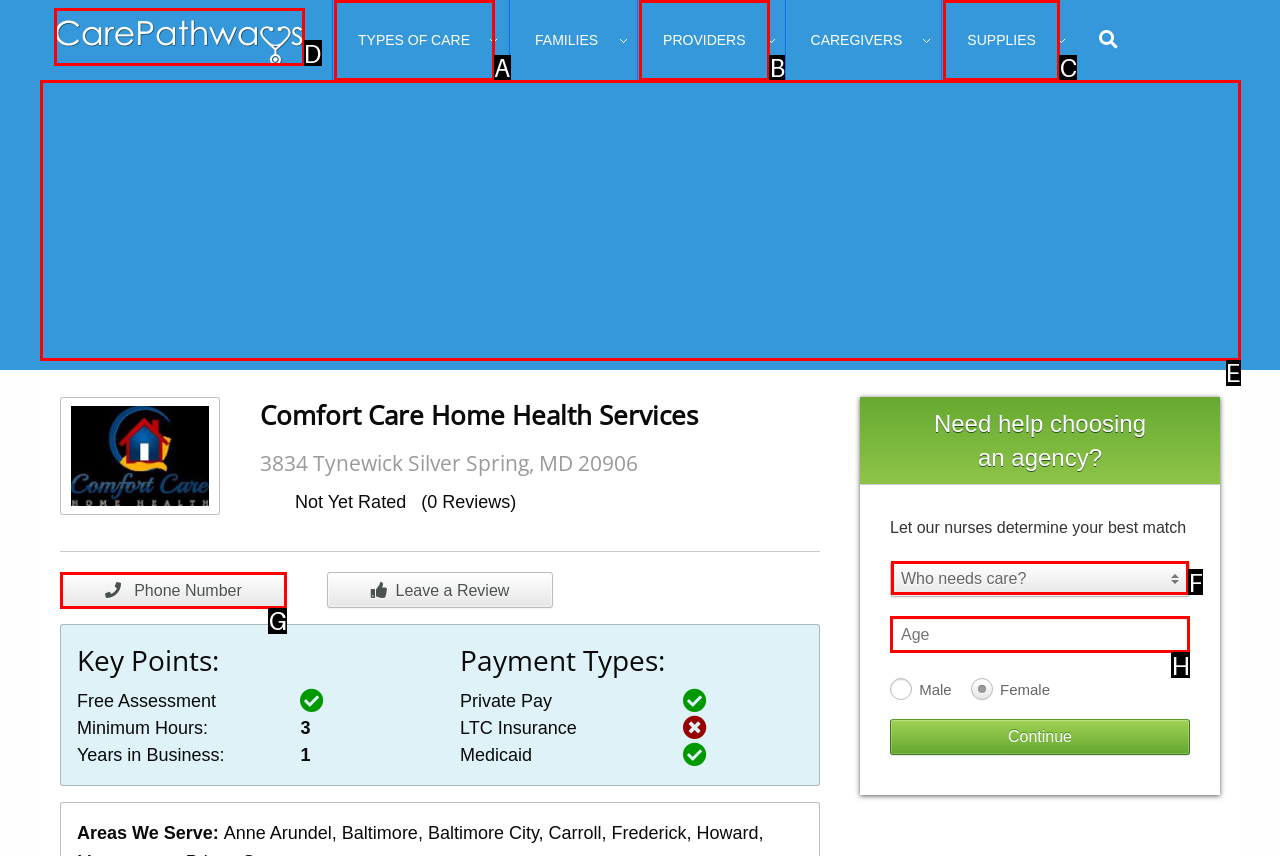Select the HTML element that matches the description: Types of Care
Respond with the letter of the correct choice from the given options directly.

A